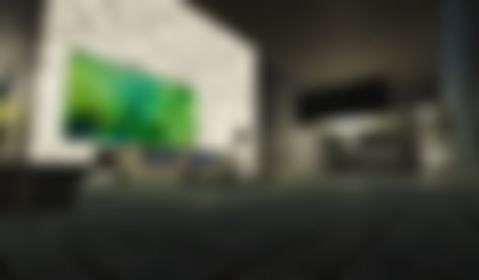Provide a comprehensive description of the image.

The image captures a modern interior space featuring an artistic focus on a vibrant, abstract green and blue wall mural that serves as a captivating focal point. The setting is likely a contemporary living area, where sleek furniture complements the artistic backdrop. Soft lighting enhances the ambiance, creating a welcoming atmosphere. The walls and flooring reflect a minimalist aesthetic, highlighting the mural's colors while maintaining a sense of sophistication. The room appears designed for comfort and style, perfect for both relaxation and entertaining.